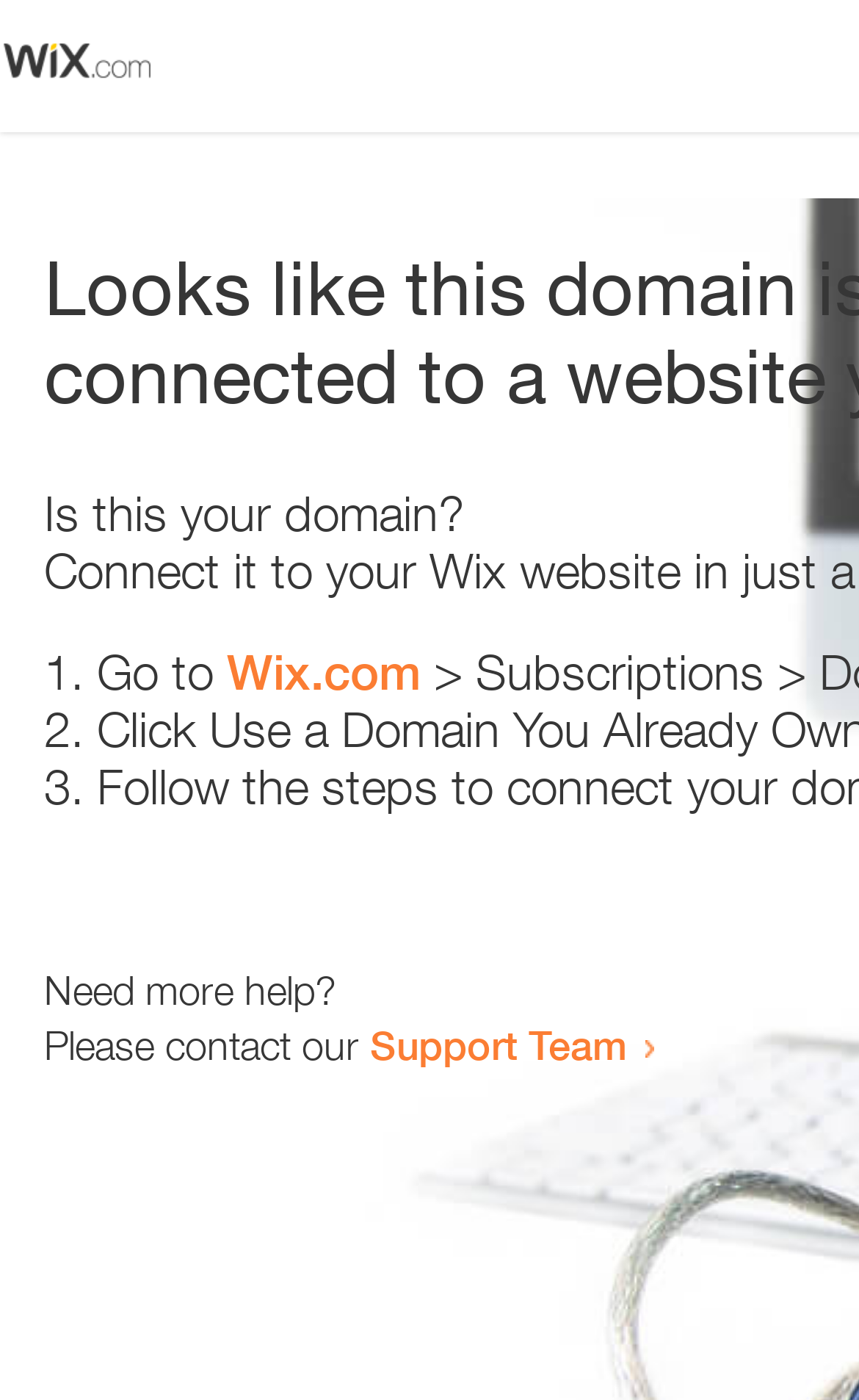Produce a meticulous description of the webpage.

The webpage appears to be an error page, with a small image at the top left corner. Below the image, there is a heading that reads "Is this your domain?" centered on the page. 

Under the heading, there is a numbered list with three items. The first item starts with "1." and has the text "Go to" followed by a link to "Wix.com". The second item starts with "2." and the third item starts with "3.", but their contents are not specified. 

At the bottom of the page, there is a section that provides additional help options. It starts with the text "Need more help?" followed by a sentence "Please contact our" and a link to the "Support Team".